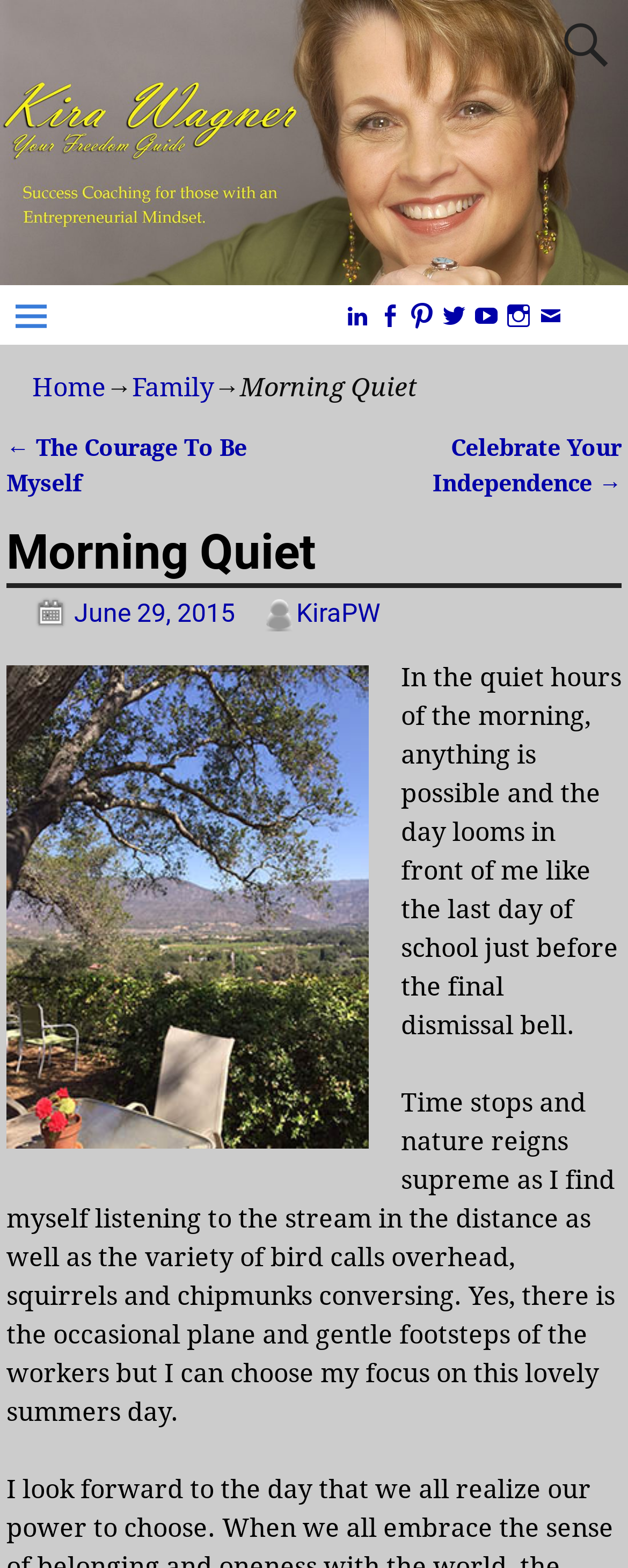Point out the bounding box coordinates of the section to click in order to follow this instruction: "search for something".

[0.882, 0.005, 0.974, 0.051]